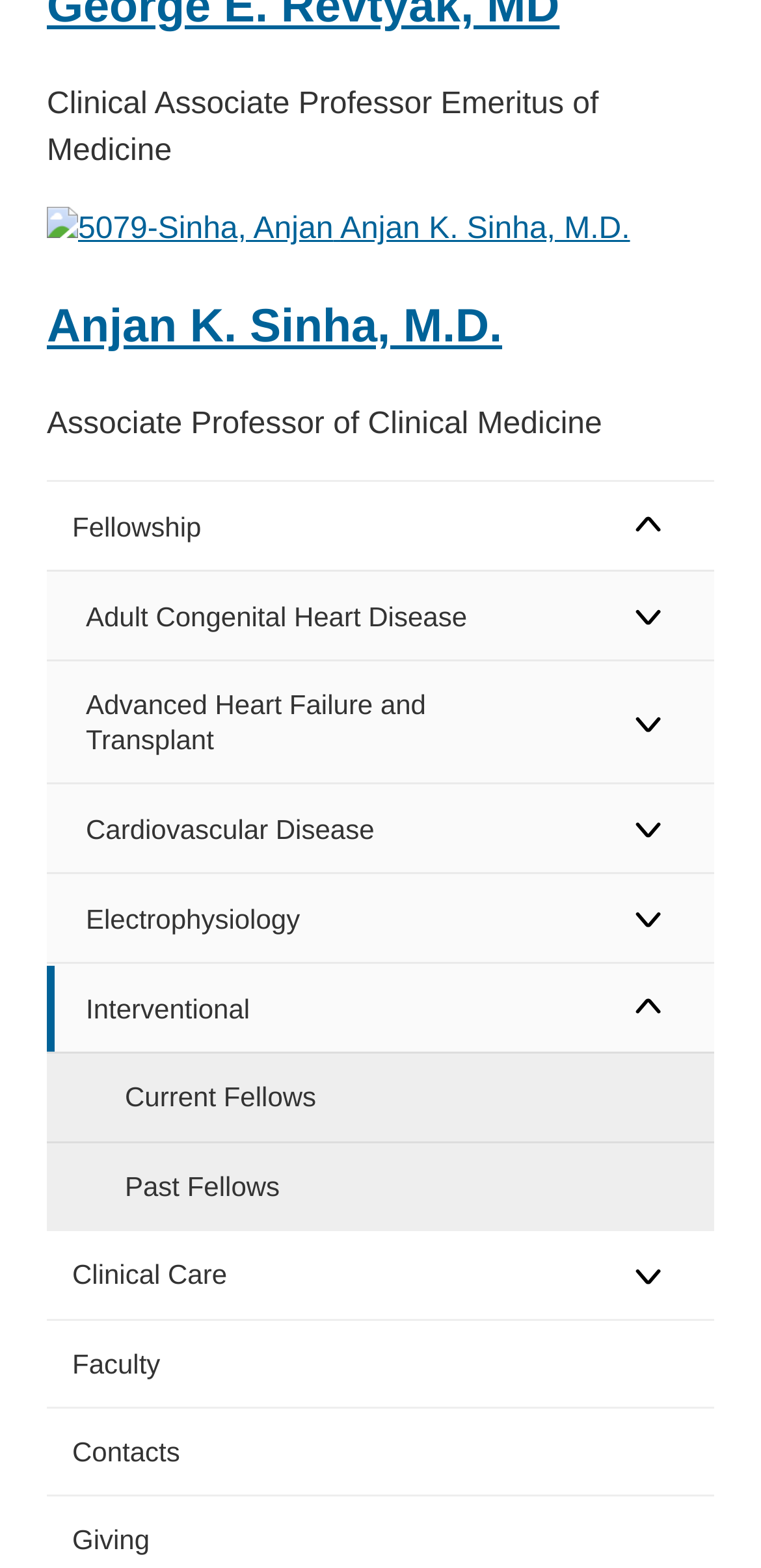Can you determine the bounding box coordinates of the area that needs to be clicked to fulfill the following instruction: "Go to the contacts page"?

[0.062, 0.898, 0.938, 0.953]